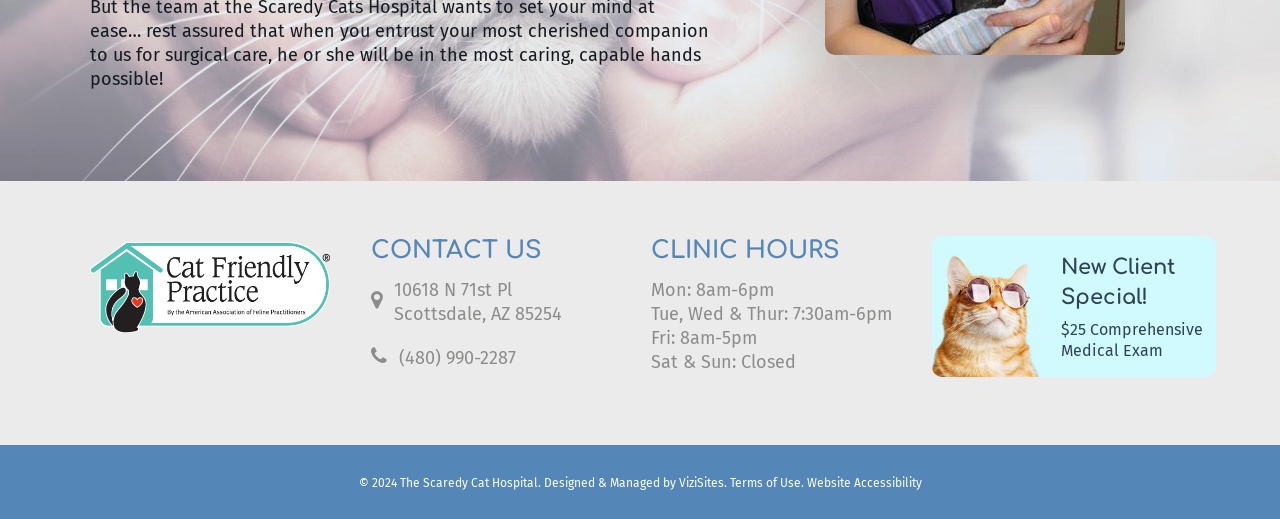Who designed and managed the website?
Provide a concise answer using a single word or phrase based on the image.

ViziSites